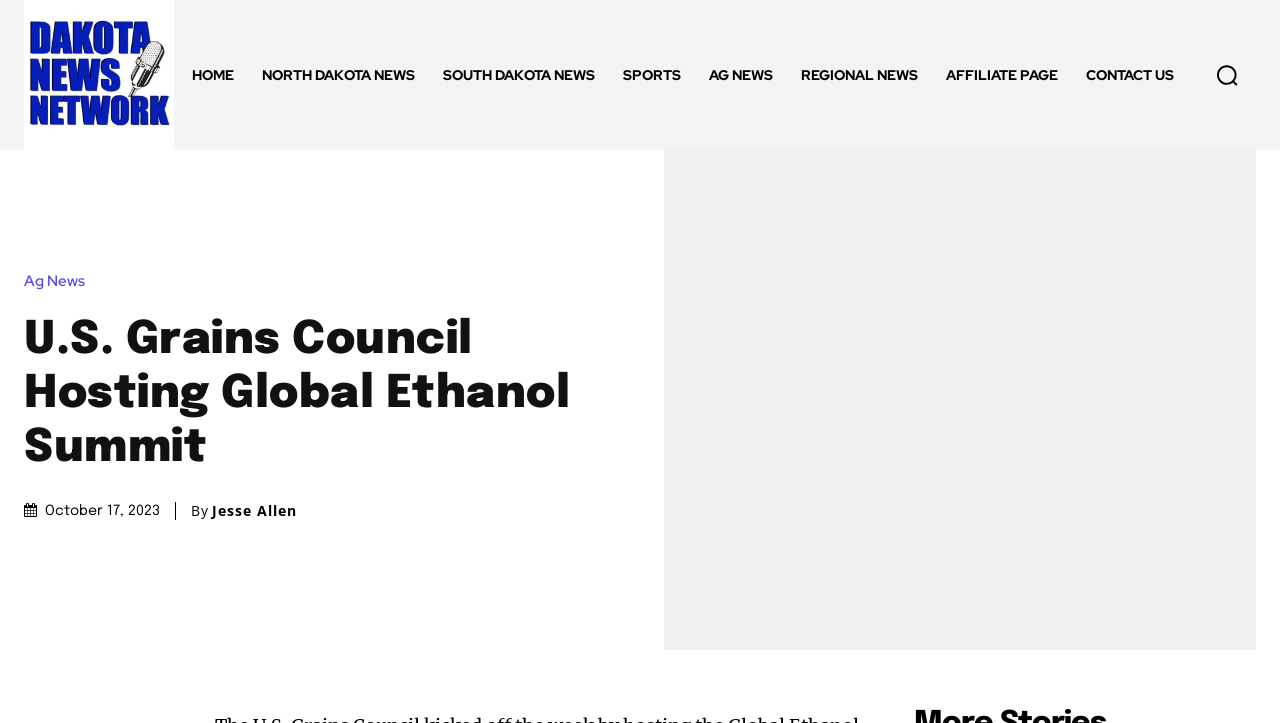With reference to the screenshot, provide a detailed response to the question below:
Who is the author of the article?

The author of the article is mentioned below the title of the article, and it is a link with a bounding box coordinate of [0.166, 0.695, 0.232, 0.72].